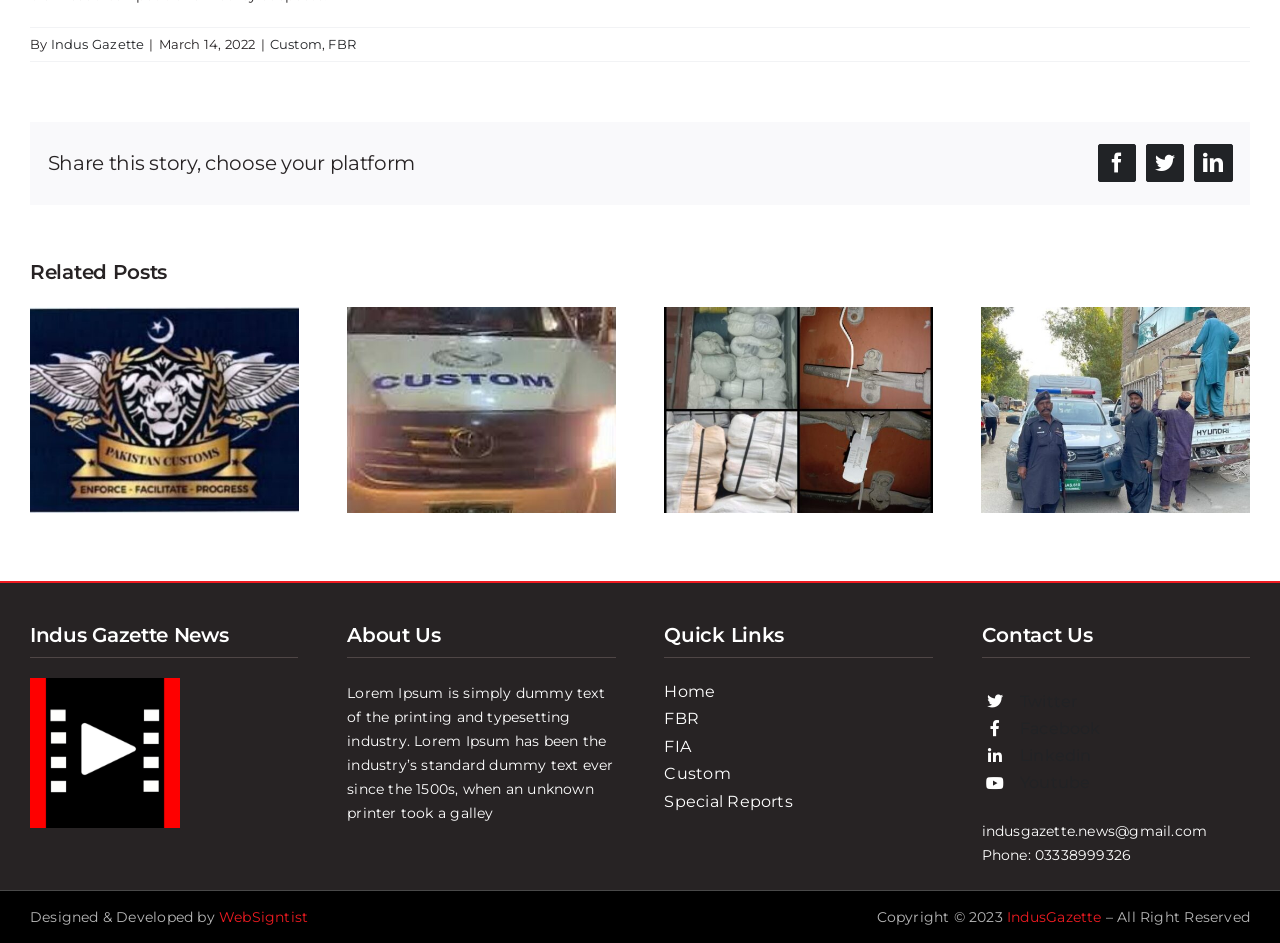Can you give a comprehensive explanation to the question given the content of the image?
What is the date of the story?

The date of the story can be found at the top of the webpage, next to the 'By' text, which is 'March 14, 2022'.